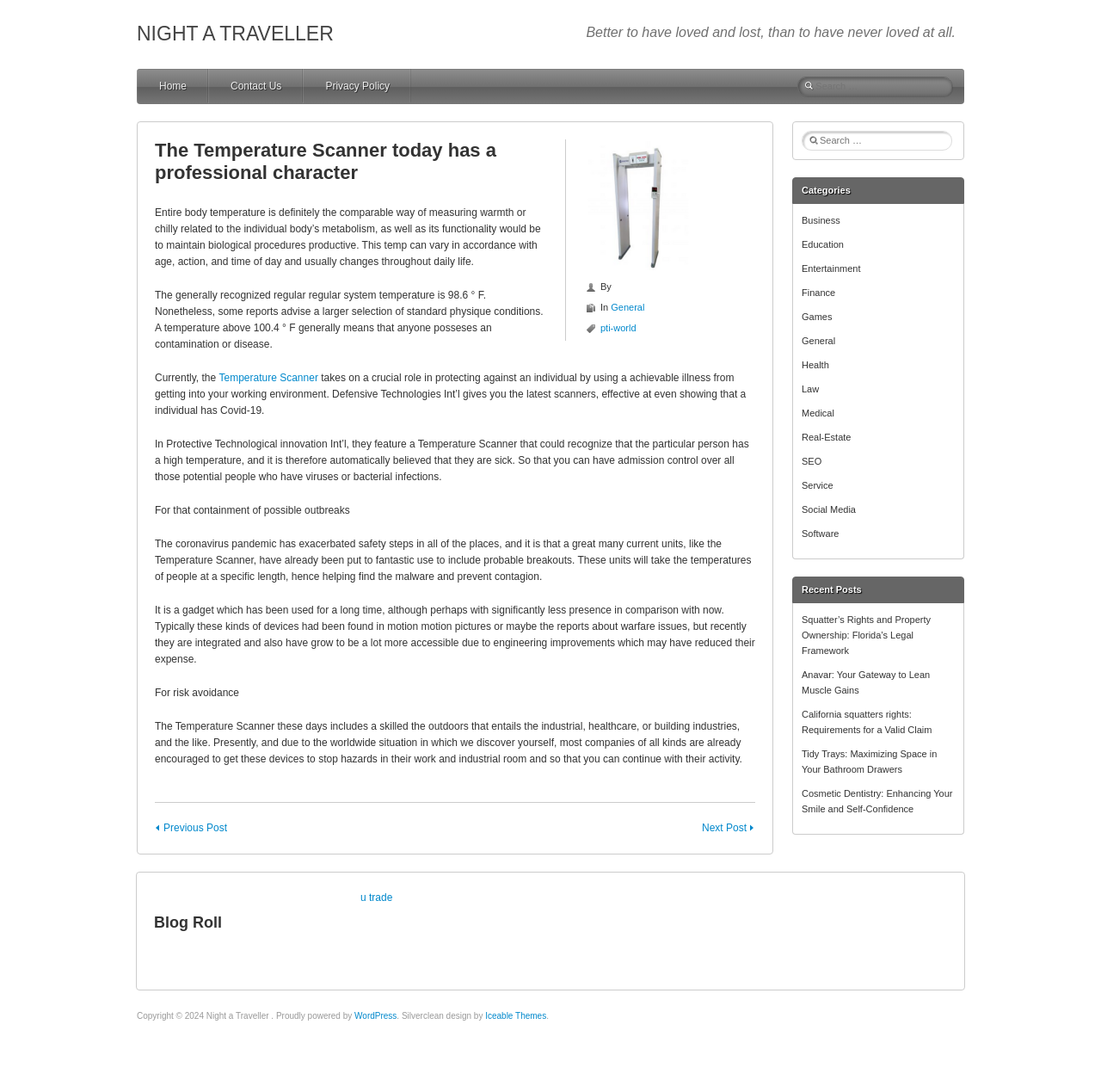Identify the bounding box coordinates of the region that should be clicked to execute the following instruction: "Read the Privacy Policy".

[0.276, 0.063, 0.413, 0.094]